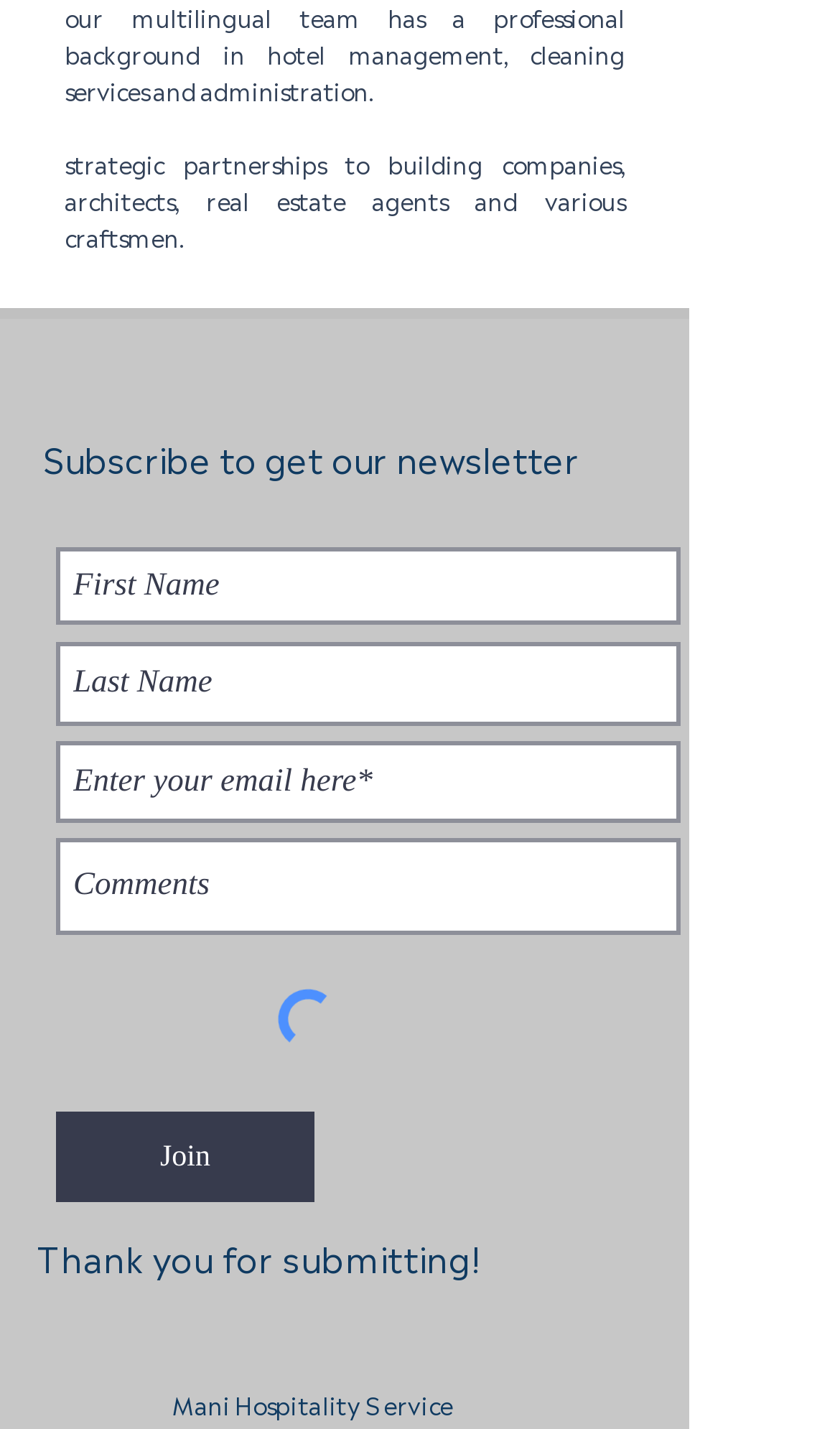What is the purpose of the form? Refer to the image and provide a one-word or short phrase answer.

To subscribe to a newsletter